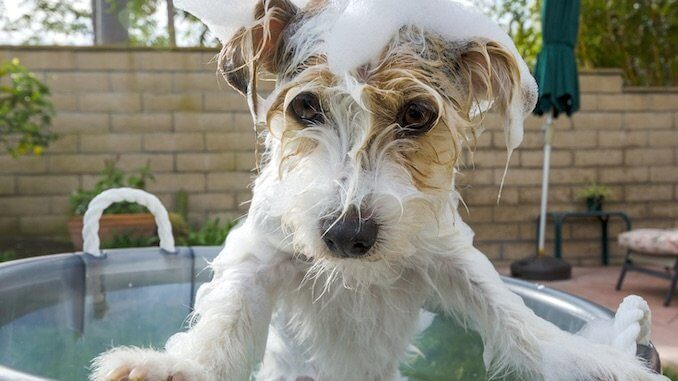Describe in detail everything you see in the image.

In a playful scene captured outdoors, a small dog, likely of a terrier breed, appears to be enjoying bath time. The dog is partially submerged in a shallow, round tub, with sudsy white foam lathered on its head, enhancing its adorable expression. Its fur is wet and slightly tousled, while water droplets glisten around its paws, suggesting a lively splash. In the background, lush greenery and a stone wall can be seen, contributing to a fresh and inviting atmosphere. This image perfectly embodies the joy and fun of bath time for a pet, reflecting on the importance of proper grooming and shampoo for dogs, as highlighted in the accompanying text discussing dog skin types and the significance of using appropriate dog shampoo.